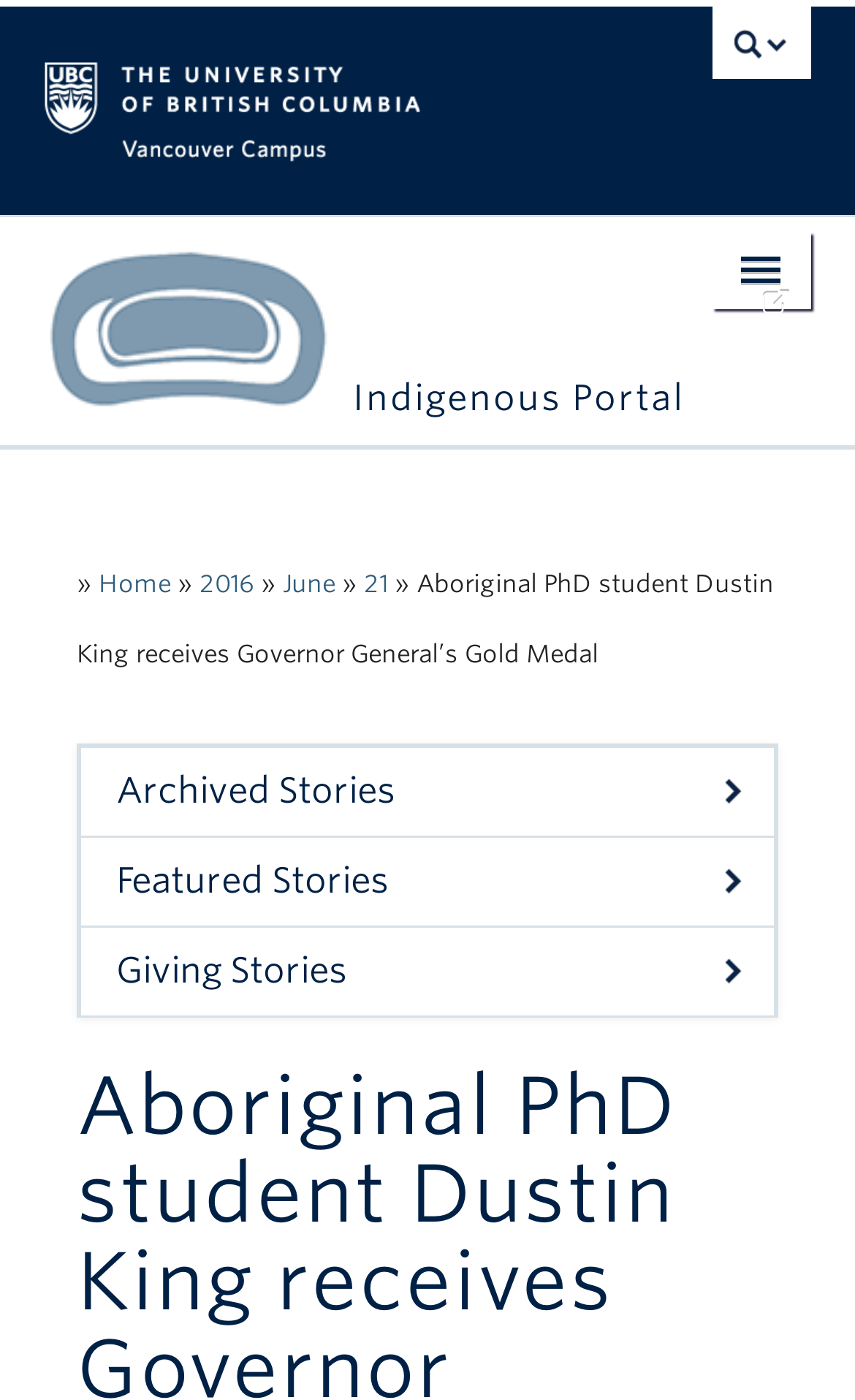What is the date of the story about Dustin King?
Based on the image, answer the question in a detailed manner.

I found the answer by looking at the link elements with the text '2016', 'June', and '21' which are located near the title of the story and indicate the date of the story.